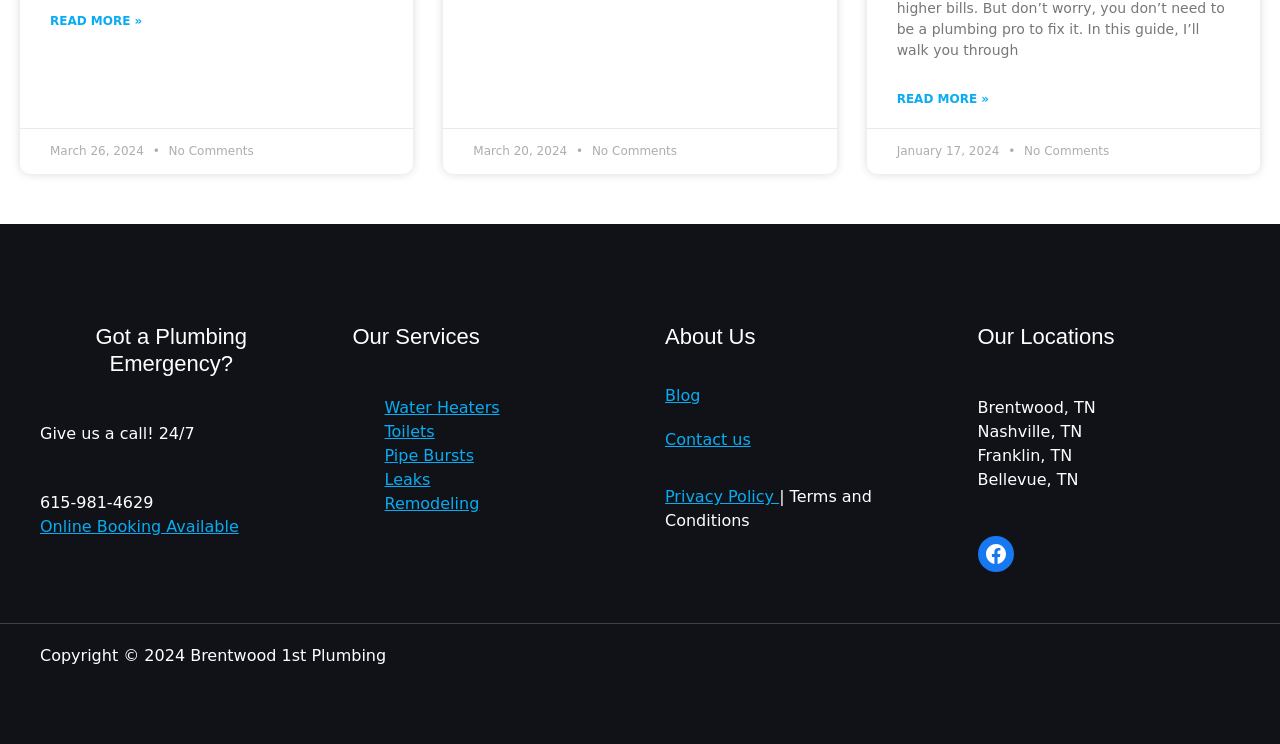Identify the bounding box coordinates for the element you need to click to achieve the following task: "Select 'Alpine Skiing Nov. 27-Dec. 6' option". Provide the bounding box coordinates as four float numbers between 0 and 1, in the form [left, top, right, bottom].

None